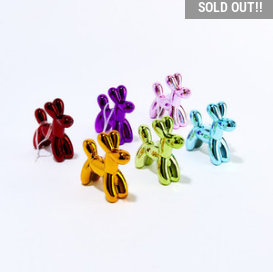Detail every aspect of the image in your caption.

This image showcases a charming collection of colorful balloon dog figurines available in various vibrant hues, such as red, purple, pink, green, blue, and gold. Each dog is crafted from a shiny ceramic material, adding a playful touch to any decor. Prominently displayed in the top right corner is the text "SOLD OUT!!," indicating that these delightful pieces are currently unavailable for purchase. These whimsical designs evoke nostalgia while serving as stylish accents, perfect for collectors and lovers of unique home decor.